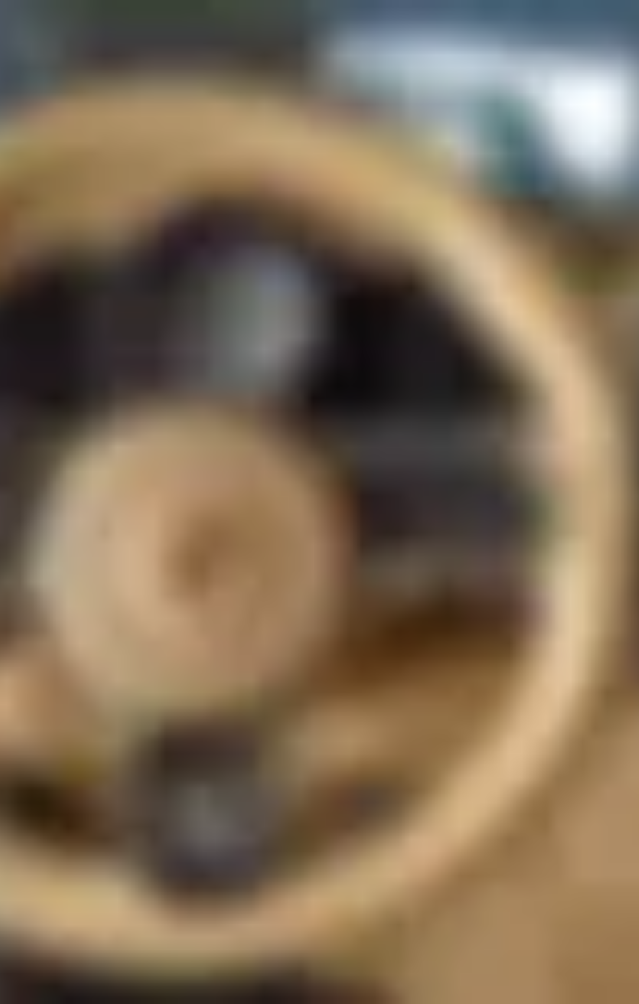Give an elaborate caption for the image.

The image features a close-up view of a beautifully crafted wooden steering wheel, showcasing intricate details of its design. The wheel's surface is smooth and polished, highlighting the craftsmanship involved in its creation. In the background, there are hints of a vehicle interior, such as a blurred dashboard and potential decorative elements, which emphasize the steering wheel's central role in the driving experience. This image embodies the artisan quality of products, possibly linked to a leather manufacturing craft, suggesting a dedication to fine materials and traditional techniques in the automotive field.